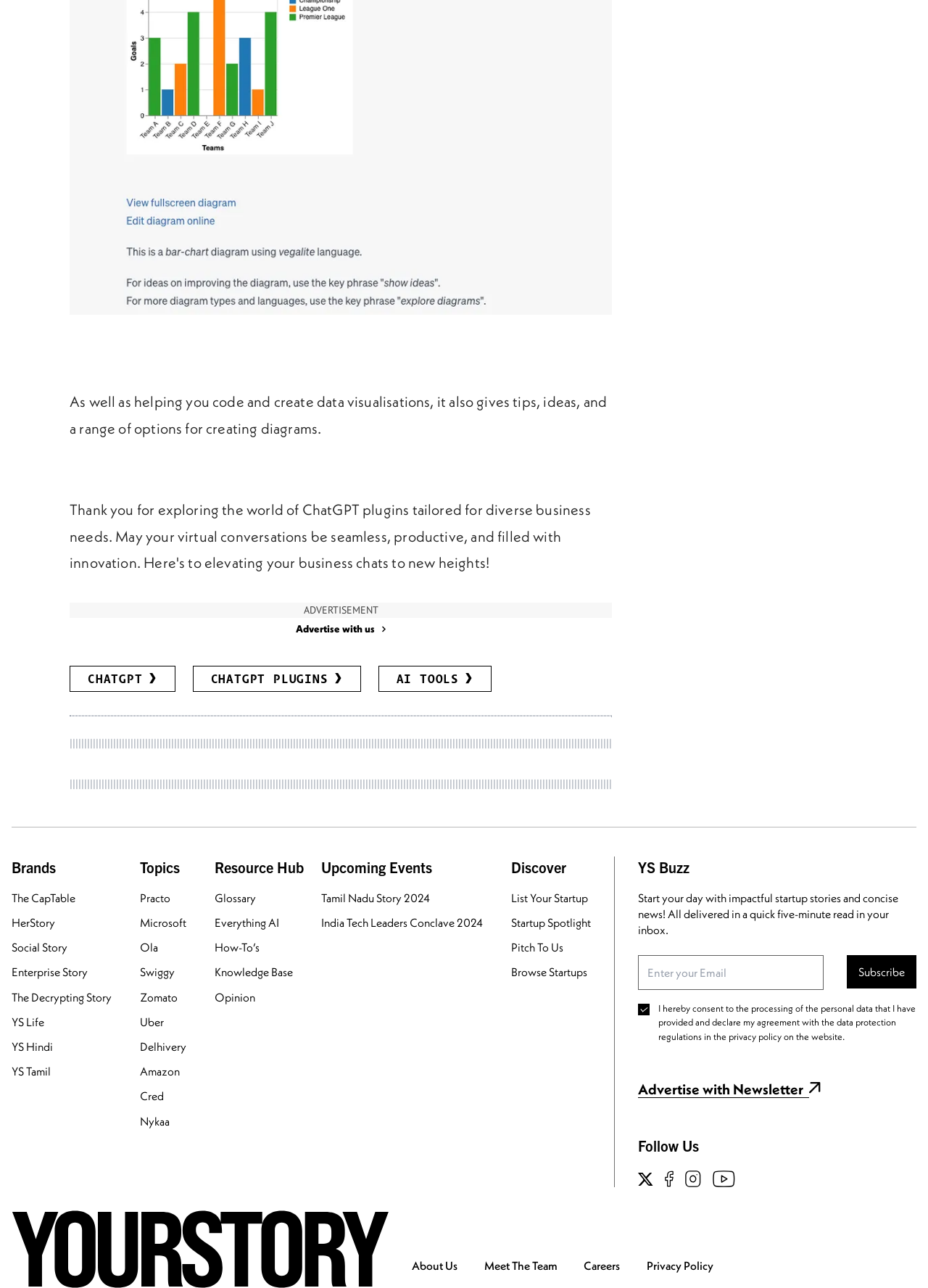Extract the bounding box coordinates for the UI element described as: "YS Tamil".

[0.012, 0.826, 0.133, 0.838]